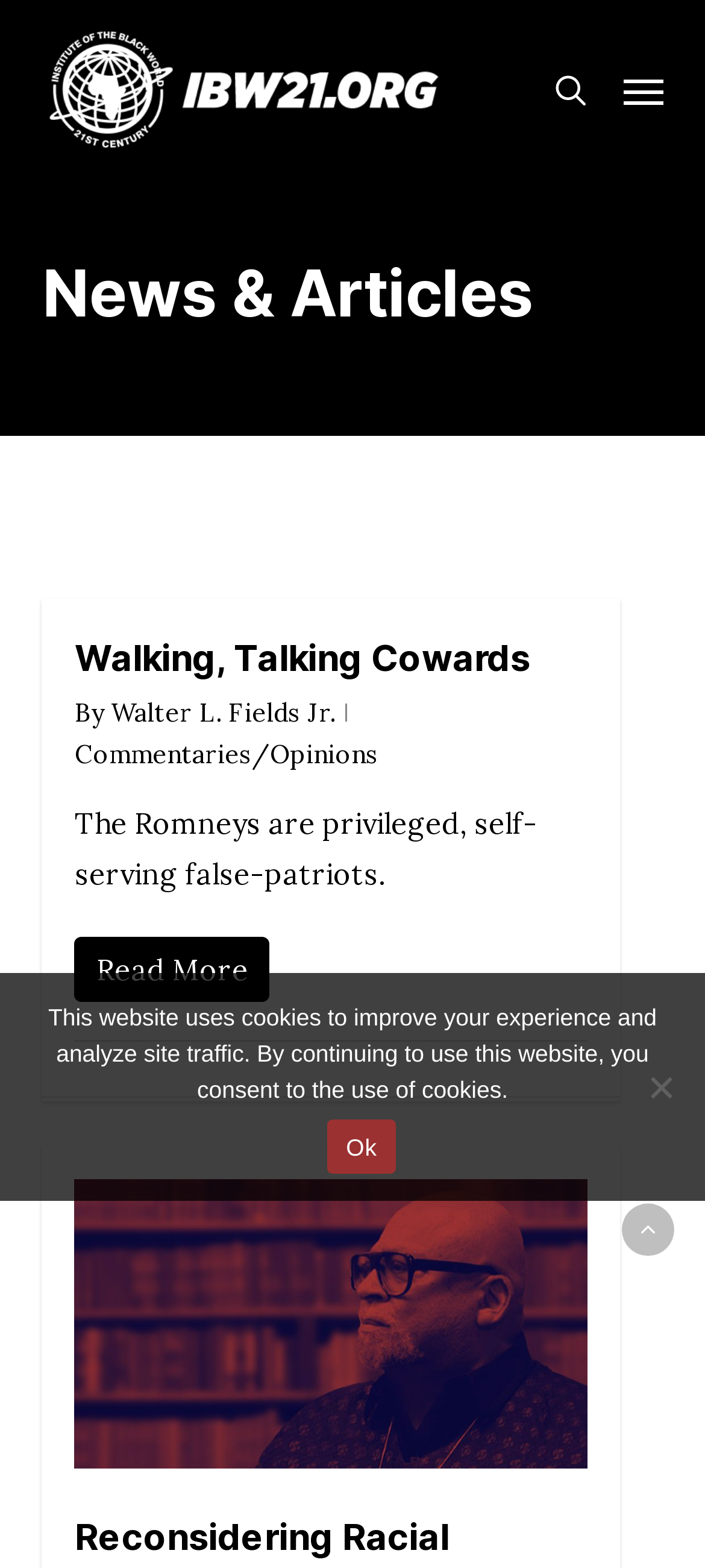Determine the bounding box coordinates for the element that should be clicked to follow this instruction: "go back to top". The coordinates should be given as four float numbers between 0 and 1, in the format [left, top, right, bottom].

[0.882, 0.768, 0.956, 0.801]